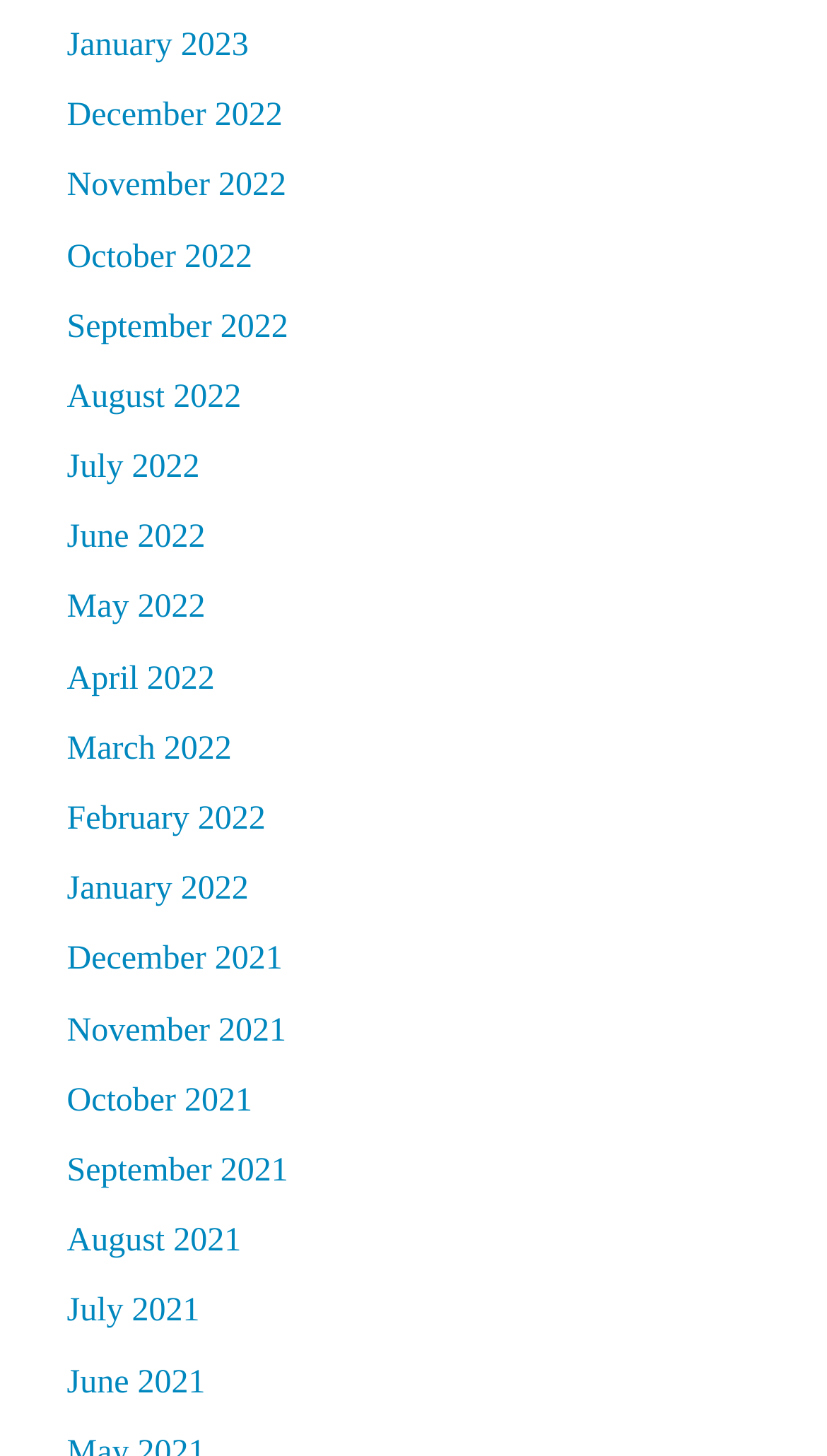Extract the bounding box coordinates of the UI element described by: "December 2022". The coordinates should include four float numbers ranging from 0 to 1, e.g., [left, top, right, bottom].

[0.081, 0.067, 0.342, 0.092]